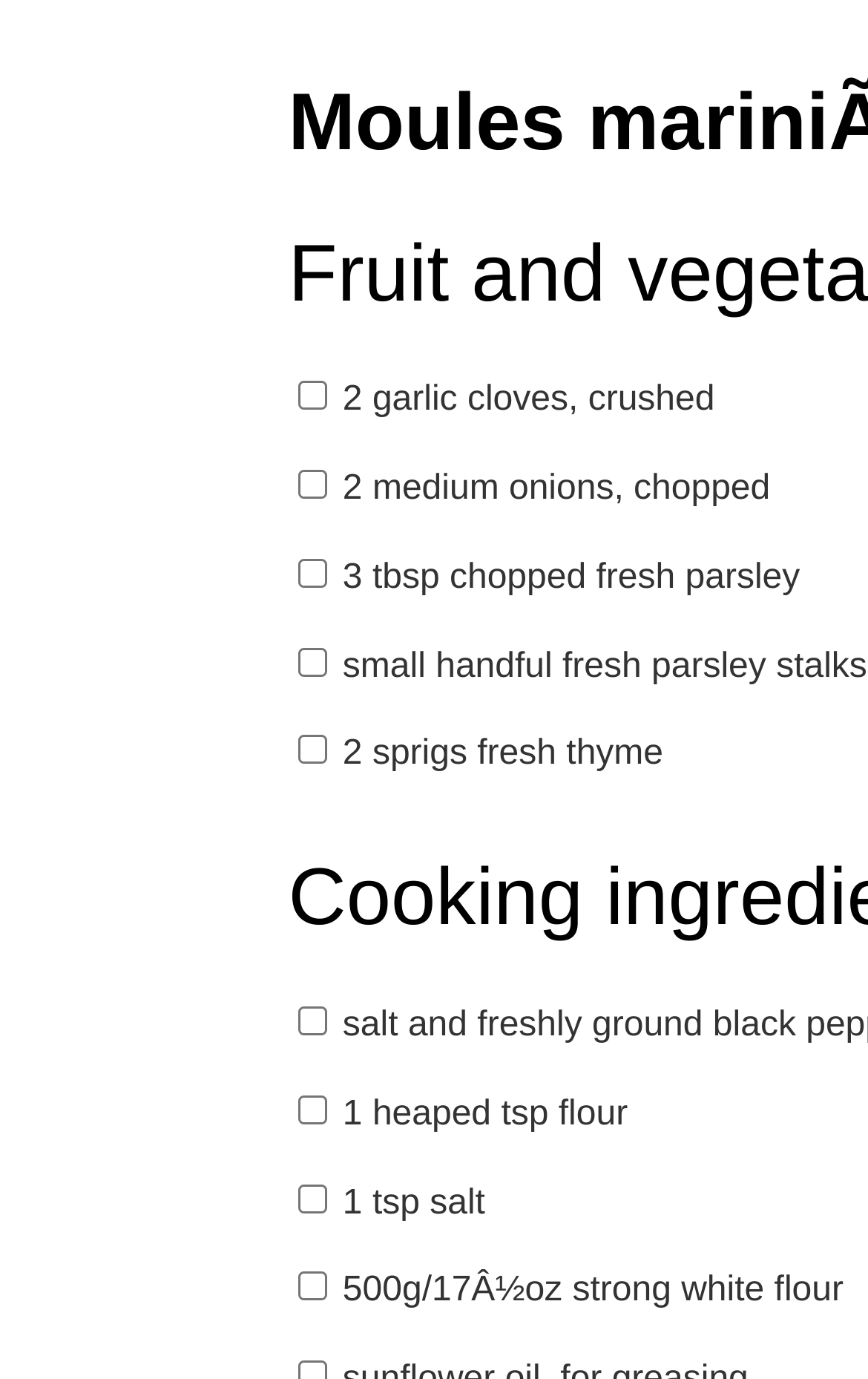Is '2 garlic cloves, crushed' checked?
Answer the question using a single word or phrase, according to the image.

No